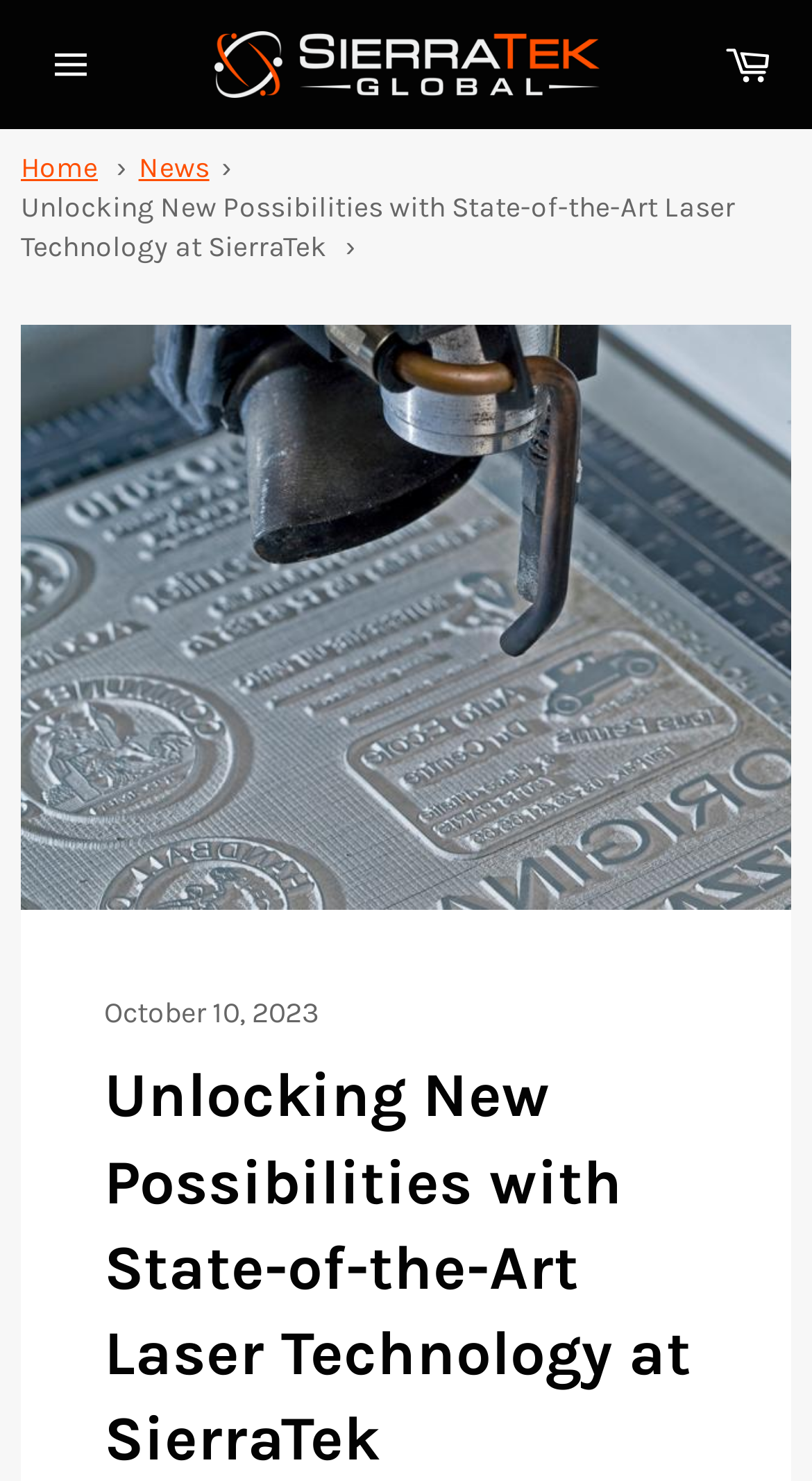Generate a thorough caption that explains the contents of the webpage.

The webpage is about SierraTek, a company that has invested in cutting-edge laser technology. At the top left of the page, there is a button for site navigation, and next to it, a link to the SierraTek homepage with a corresponding image of the company's logo. On the top right, there is a link to the cart. 

Below the top navigation bar, there is a breadcrumbs navigation section that displays the page's hierarchy. It consists of three links: "Home", "News", and the current page's title, "Unlocking New Possibilities with State-of-the-Art Laser Technology at SierraTek". 

The main content of the page is an article with the same title as the page, which is displayed prominently in the middle of the page. The article's title is accompanied by a large image that takes up most of the page's width. 

At the bottom of the article, there is a timestamp indicating that the article was published on October 10, 2023.